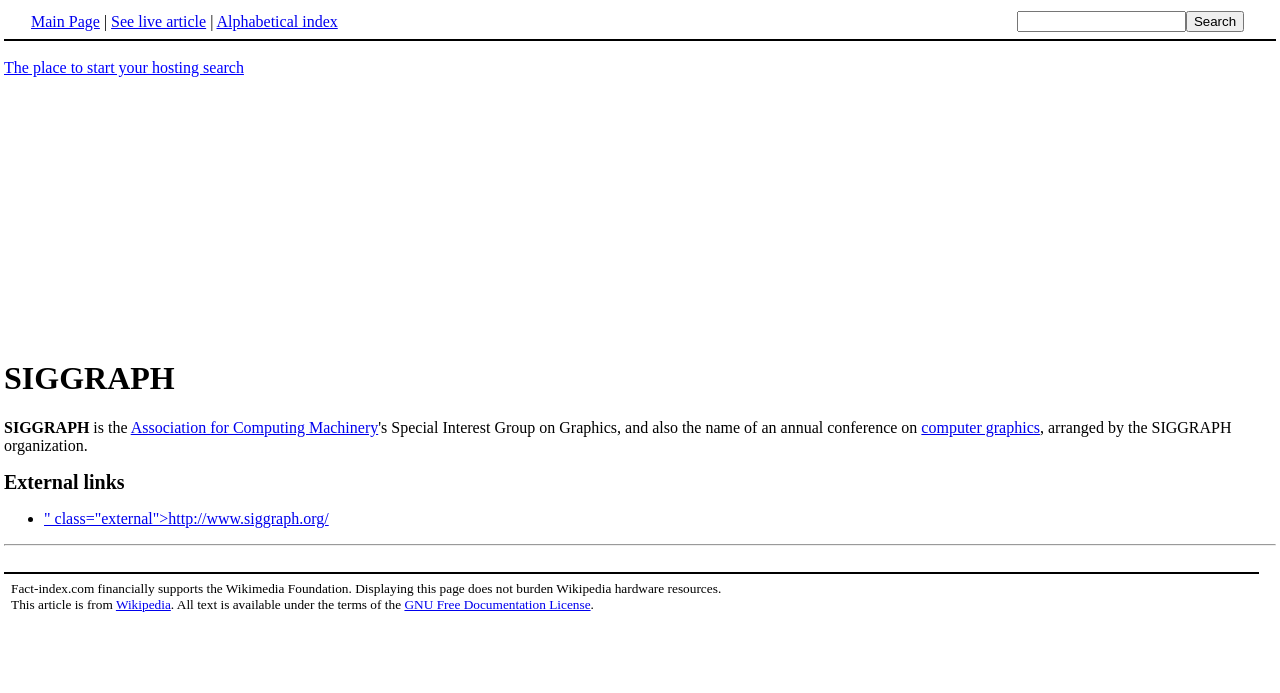What is the link to the official website?
Please provide a single word or phrase in response based on the screenshot.

http://www.siggraph.org/